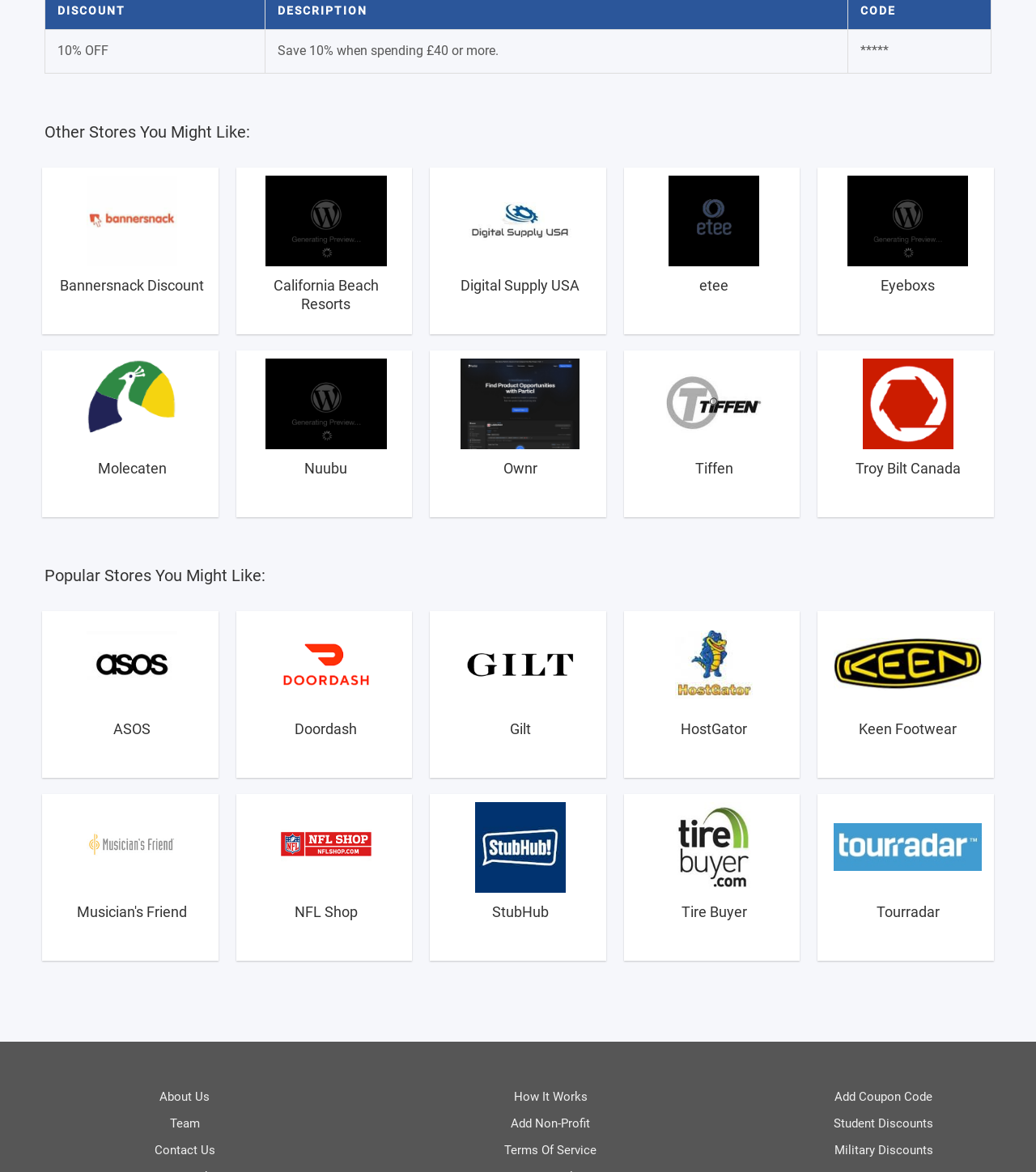Give a one-word or short phrase answer to this question: 
What is the discount for spending £40 or more?

10% OFF